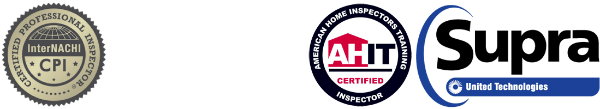Detail everything you observe in the image.

The image showcases three professional certification logos relevant to the home inspection industry. On the left is the InterNACHI Certified Professional Inspector (CPI) logo, representing accreditation from the International Association of Certified Home Inspectors, signifying the inspector's commitment to high industry standards. In the center is the American Home Inspectors Training (AHT) Certified Inspector logo, highlighting the inspector's formal training and certification in home inspection practices. On the right is the Supra logo, associated with United Technologies, which emphasizes a reliance on advanced technology and tools in the home inspection process. These symbols collectively enhance the credibility and professionalism of the inspector, Riley Schuster from House to Home, LLC.